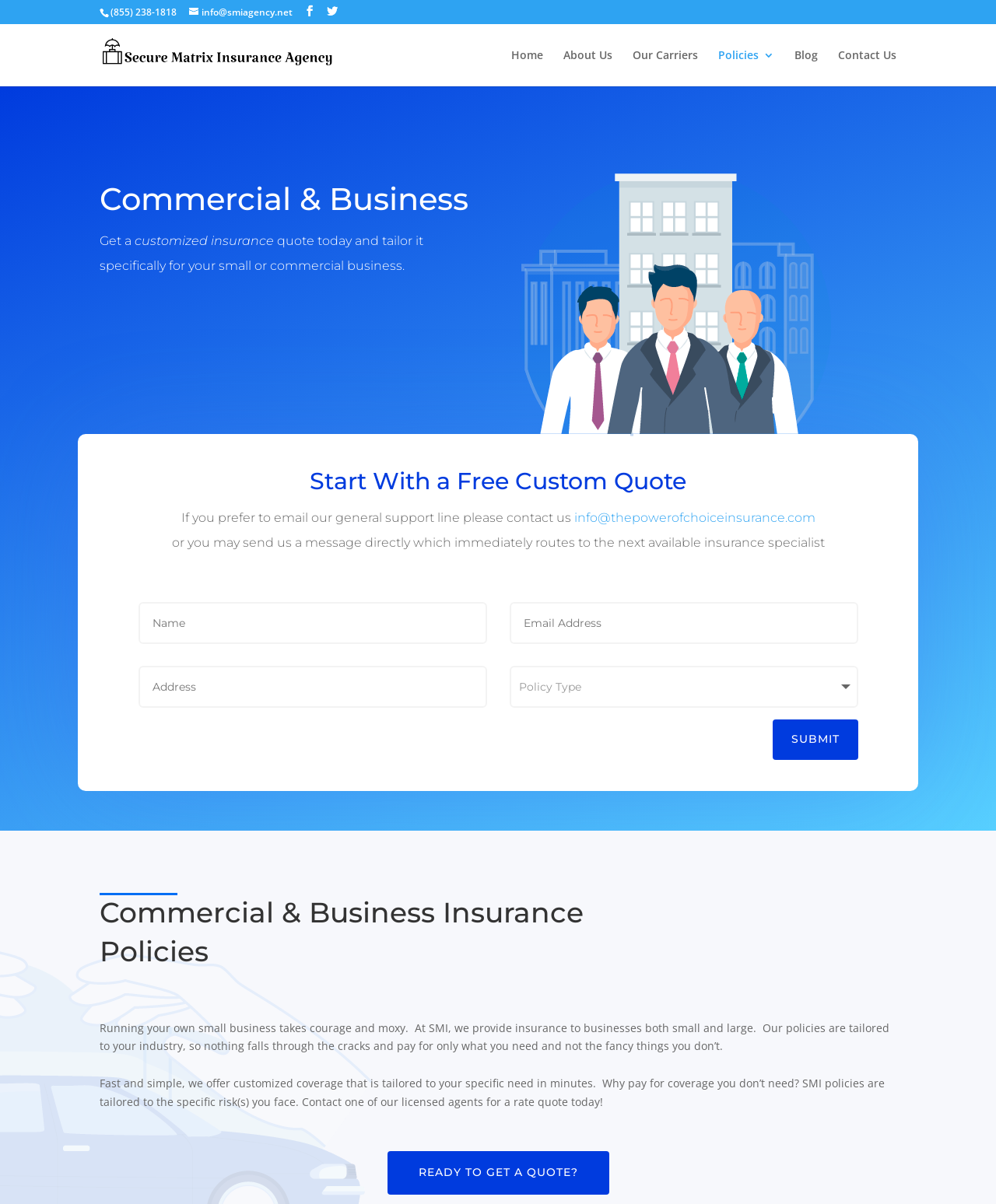Locate the bounding box of the UI element based on this description: "About Us". Provide four float numbers between 0 and 1 as [left, top, right, bottom].

[0.566, 0.041, 0.615, 0.072]